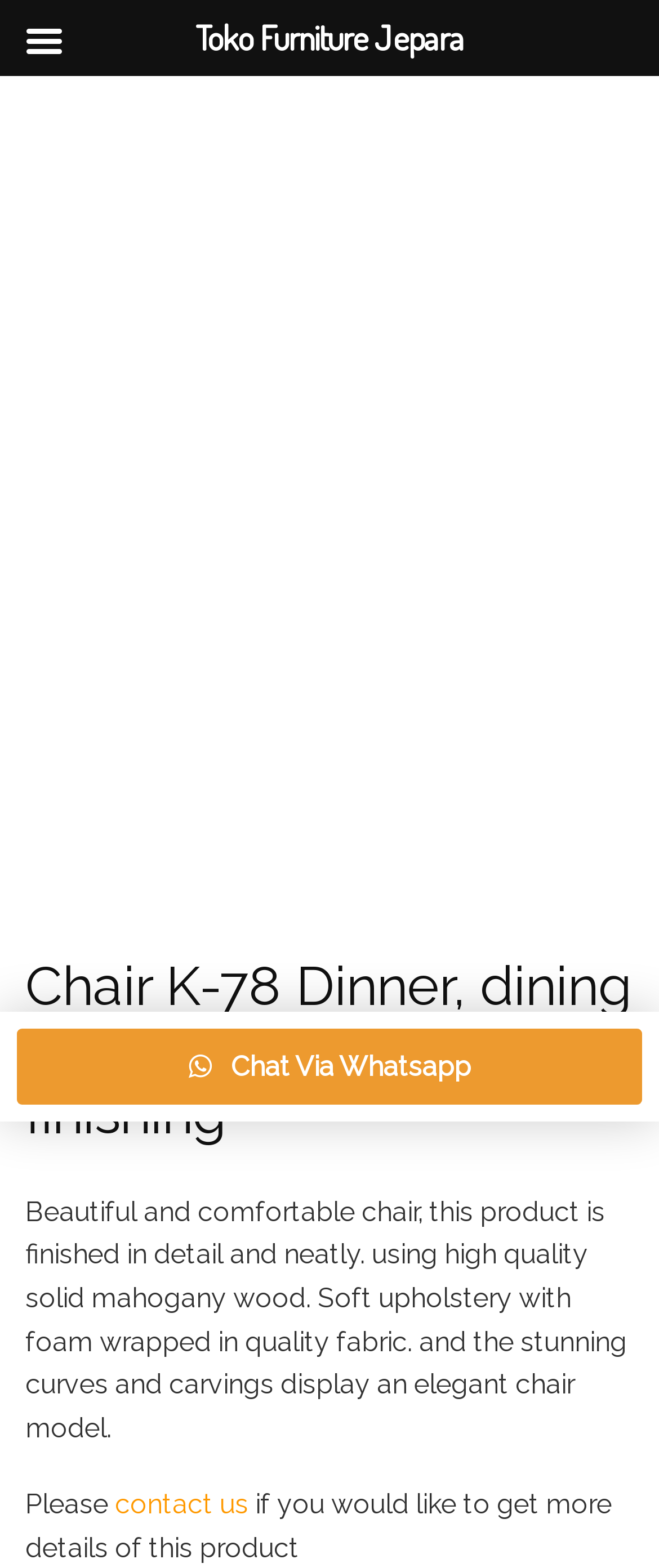How many images are there on the webpage?
Please provide a single word or phrase answer based on the image.

3